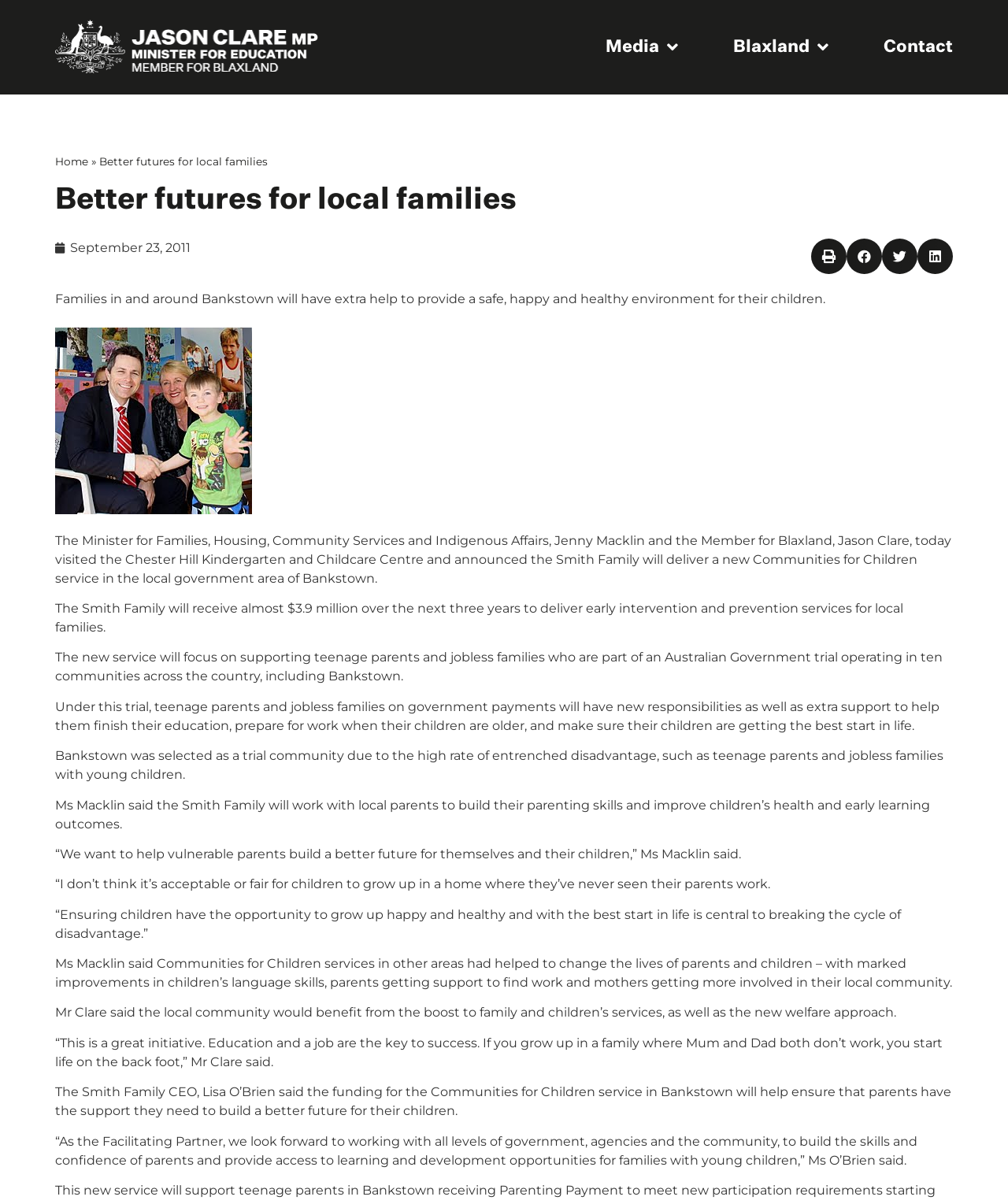Please examine the image and provide a detailed answer to the question: What is the location of the Chester Hill Kindergarten and Childcare Centre?

I inferred the answer by analyzing the text content of the webpage, specifically the sentence 'The Minister for Families, Housing, Community Services and Indigenous Affairs, Jenny Macklin and the Member for Blaxland, Jason Clare, today visited the Chester Hill Kindergarten and Childcare Centre and announced the Smith Family will deliver a new Communities for Children service in the local government area of Bankstown.' which mentions the location of the centre.